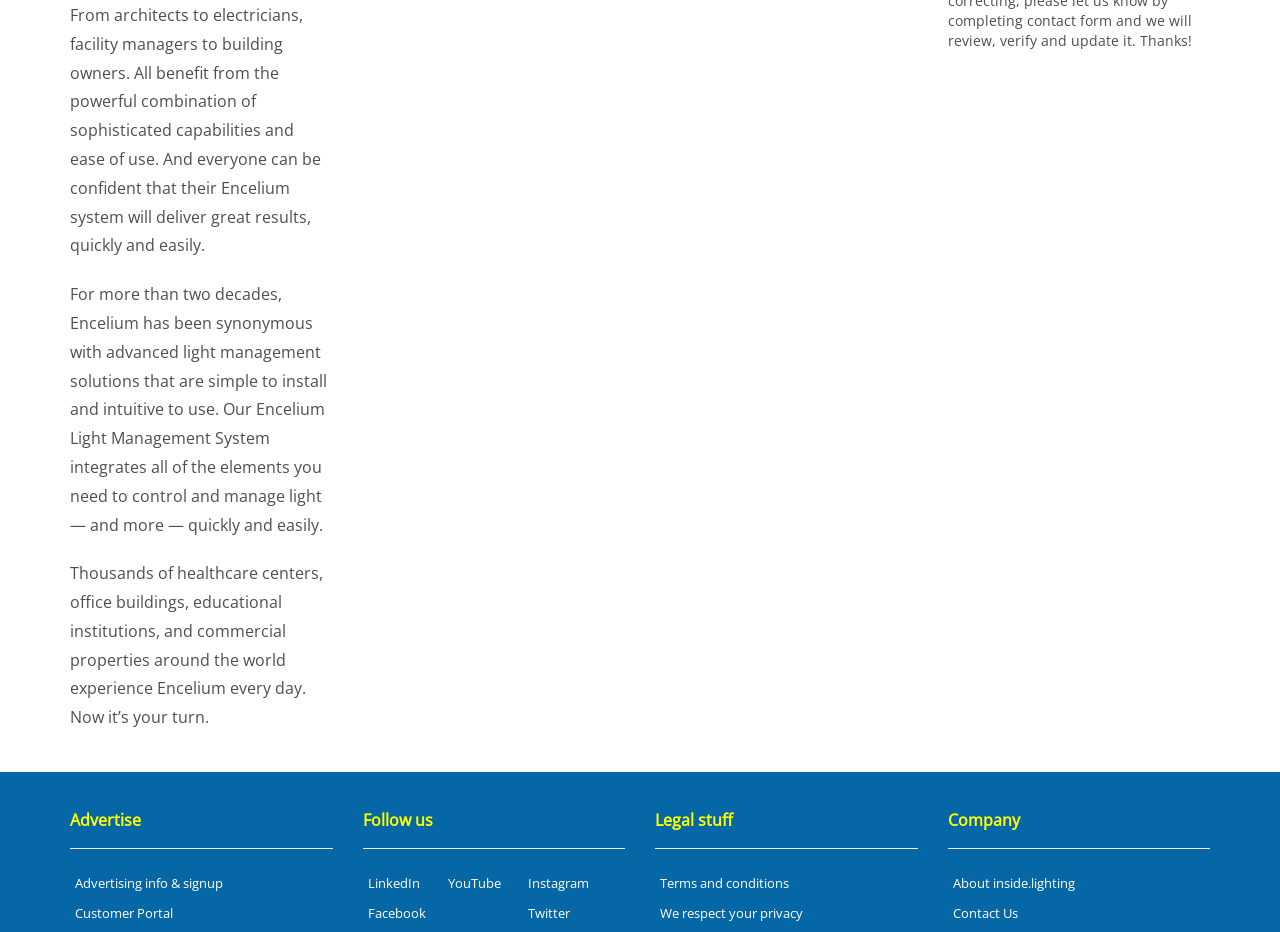Identify the bounding box coordinates of the region I need to click to complete this instruction: "Change currency".

None